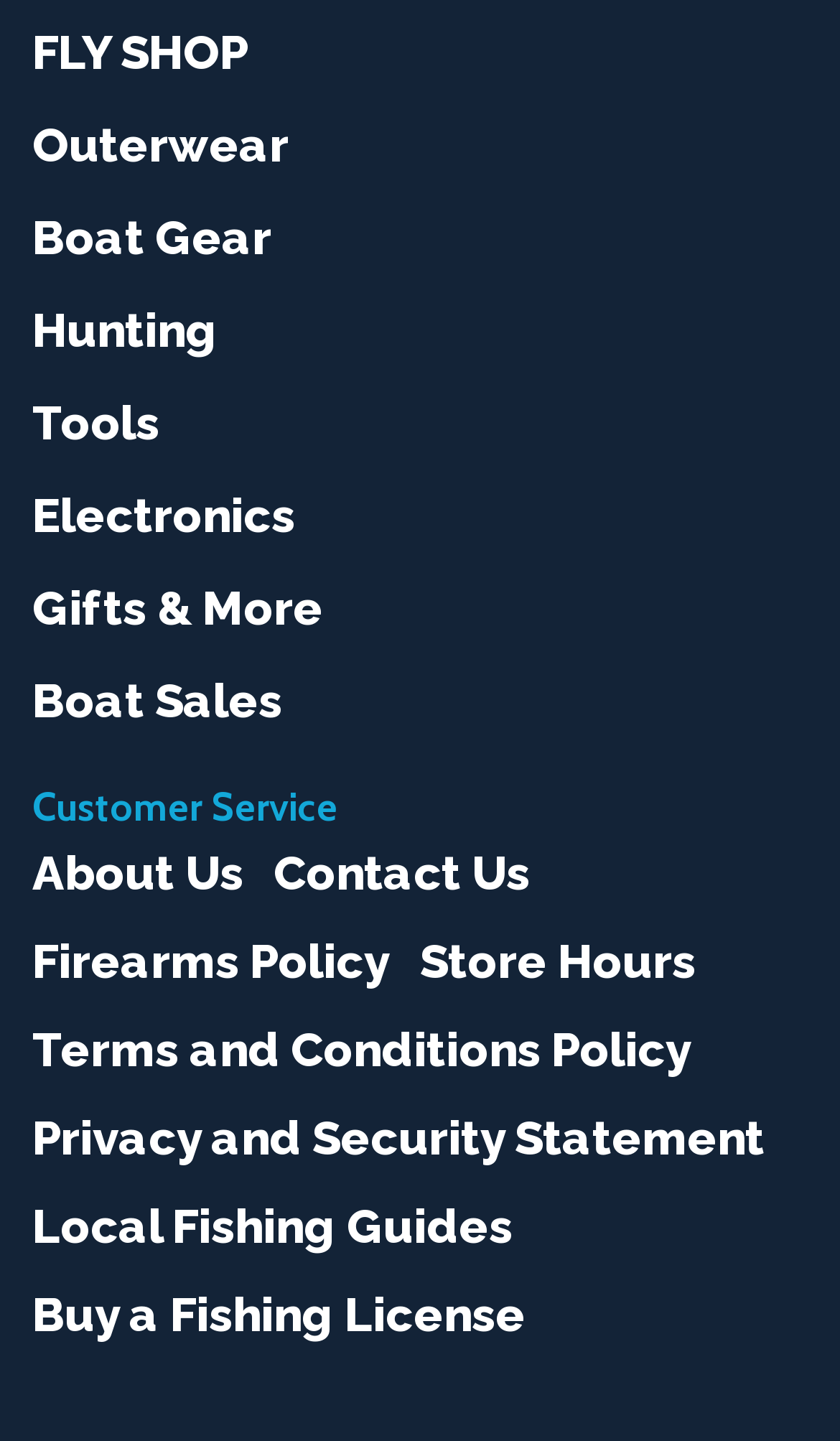Identify the bounding box coordinates of the region that should be clicked to execute the following instruction: "learn about local fishing guides".

[0.038, 0.831, 0.61, 0.87]